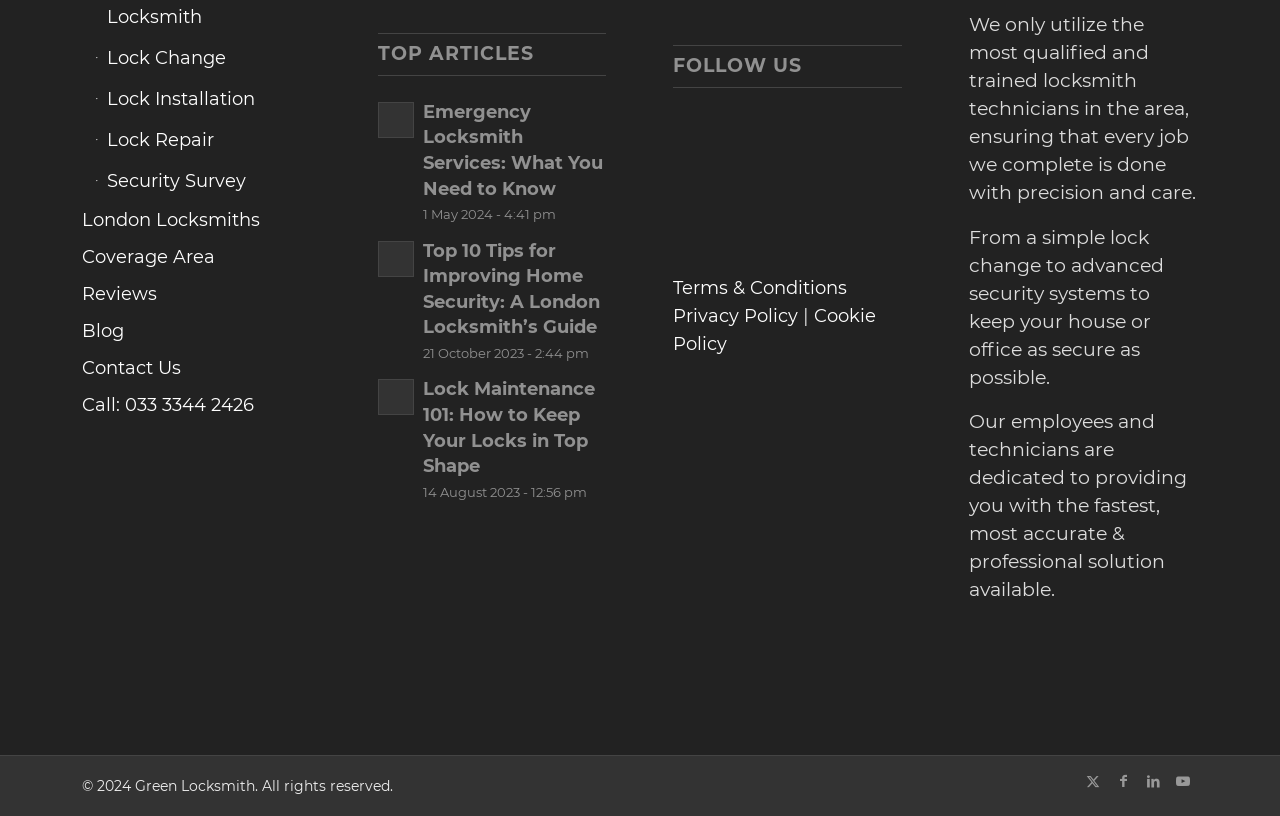Pinpoint the bounding box coordinates of the area that should be clicked to complete the following instruction: "Read the article 'Emergency Locksmith Services: What you need to know'". The coordinates must be given as four float numbers between 0 and 1, i.e., [left, top, right, bottom].

[0.295, 0.125, 0.323, 0.169]